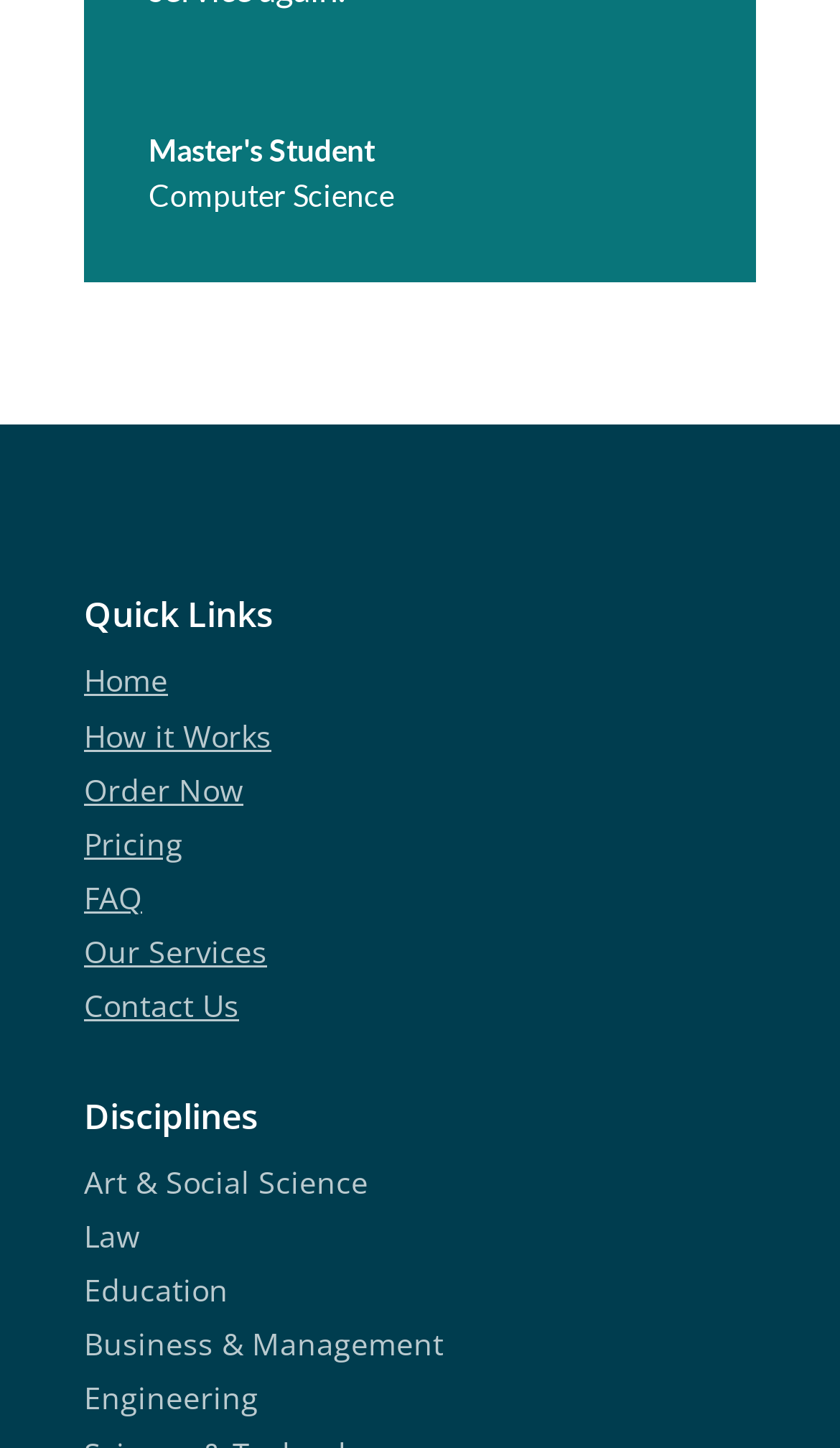Provide the bounding box coordinates for the UI element described in this sentence: "How it Works". The coordinates should be four float values between 0 and 1, i.e., [left, top, right, bottom].

[0.1, 0.493, 0.323, 0.522]